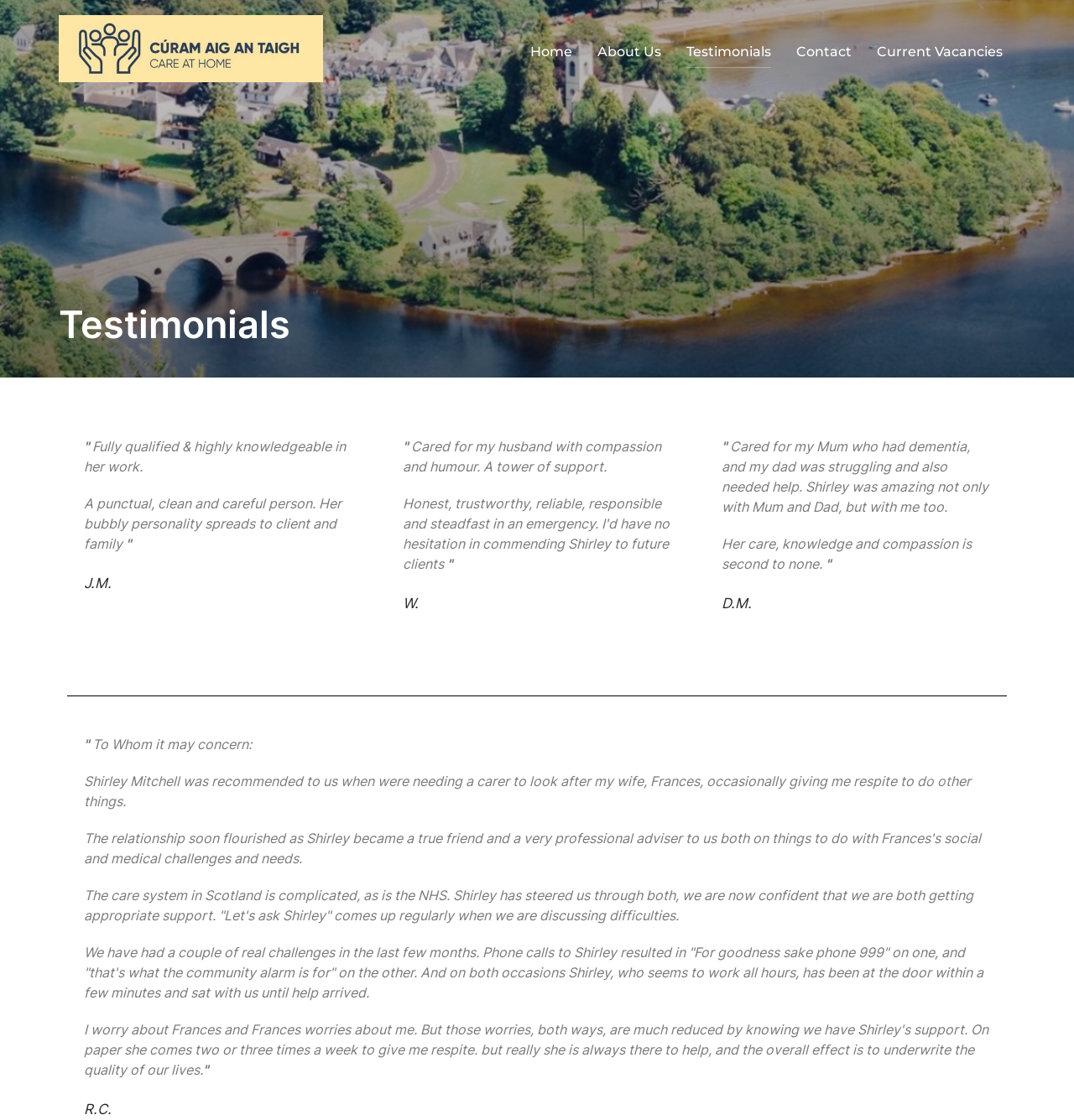Provide a brief response using a word or short phrase to this question:
What is the current page?

Testimonials